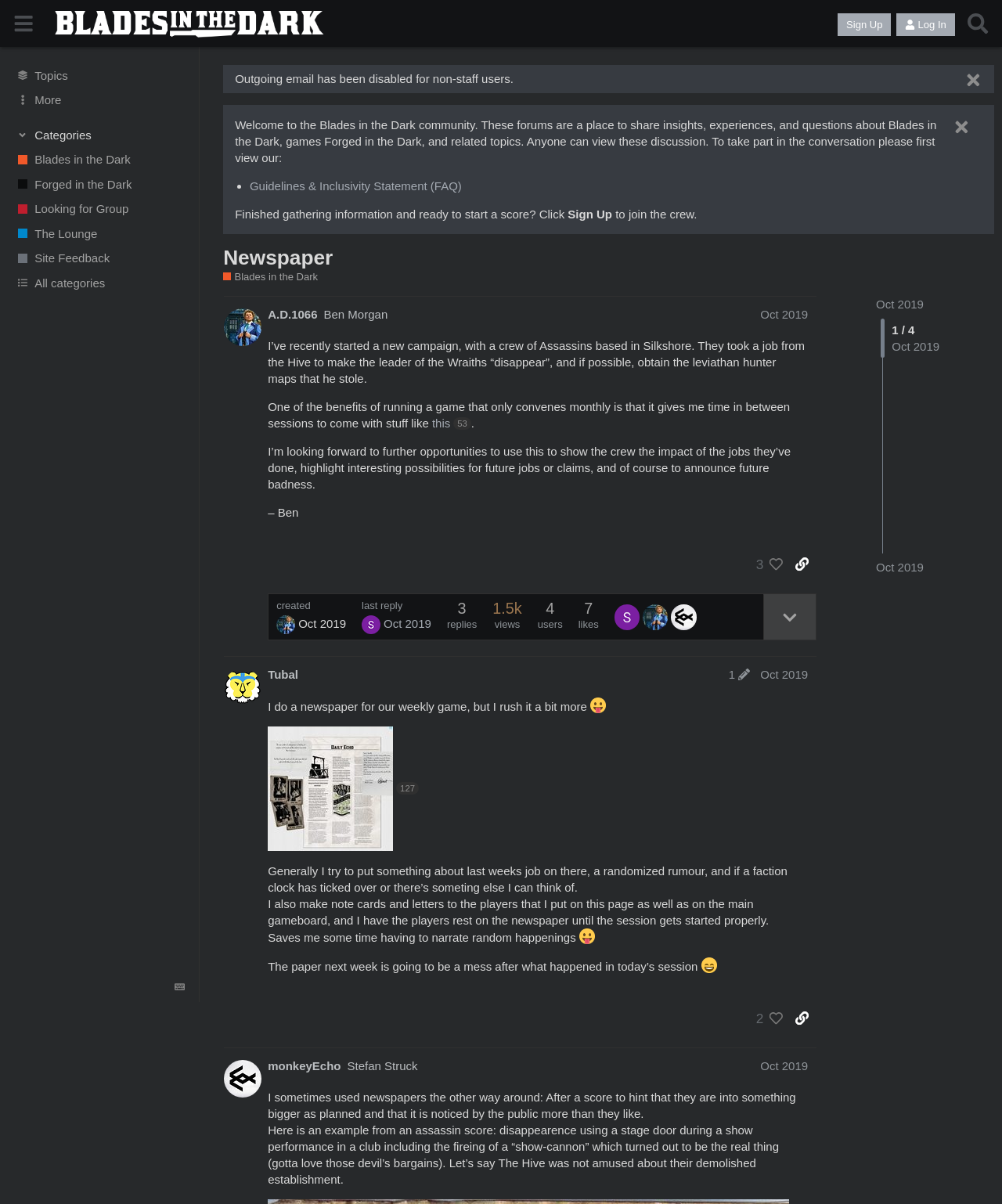Please examine the image and provide a detailed answer to the question: How many posts are there on this page?

I counted the number of region elements with the role 'post' and found that there are two posts on this page.